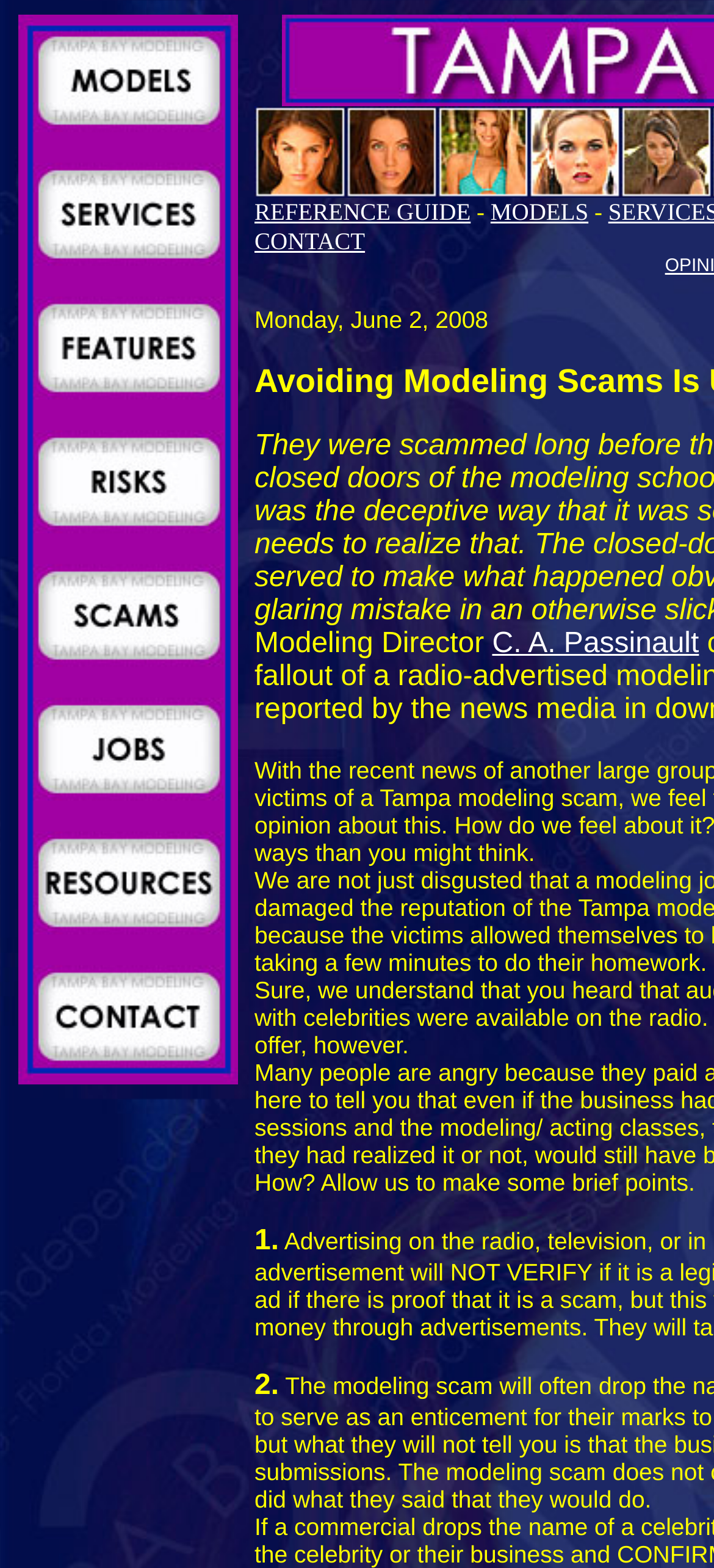Determine the bounding box coordinates of the section to be clicked to follow the instruction: "View December 2011". The coordinates should be given as four float numbers between 0 and 1, formatted as [left, top, right, bottom].

None